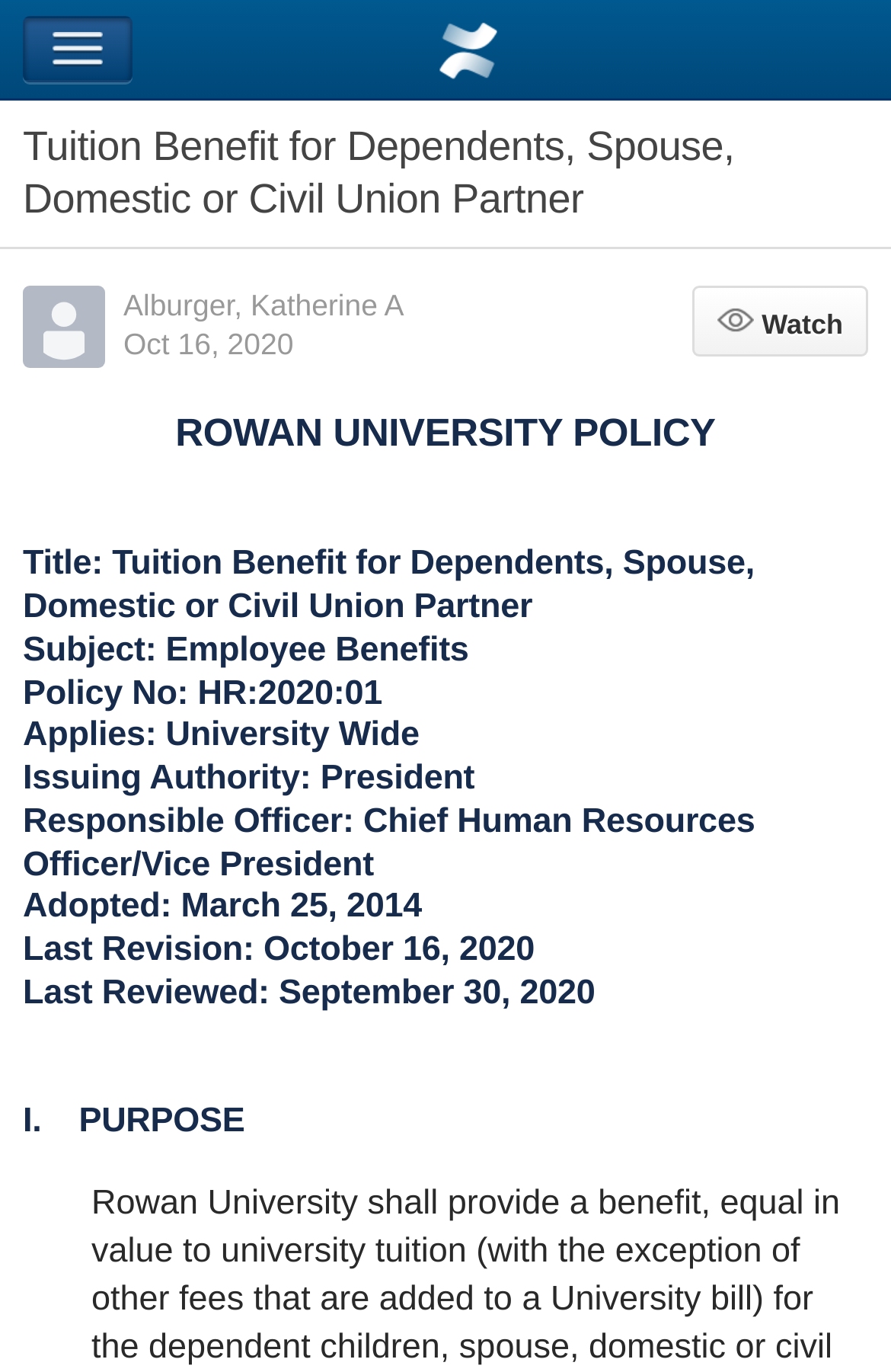Determine the bounding box coordinates for the UI element described. Format the coordinates as (top-left x, top-left y, bottom-right x, bottom-right y) and ensure all values are between 0 and 1. Element description: Navigation

[0.026, 0.012, 0.149, 0.06]